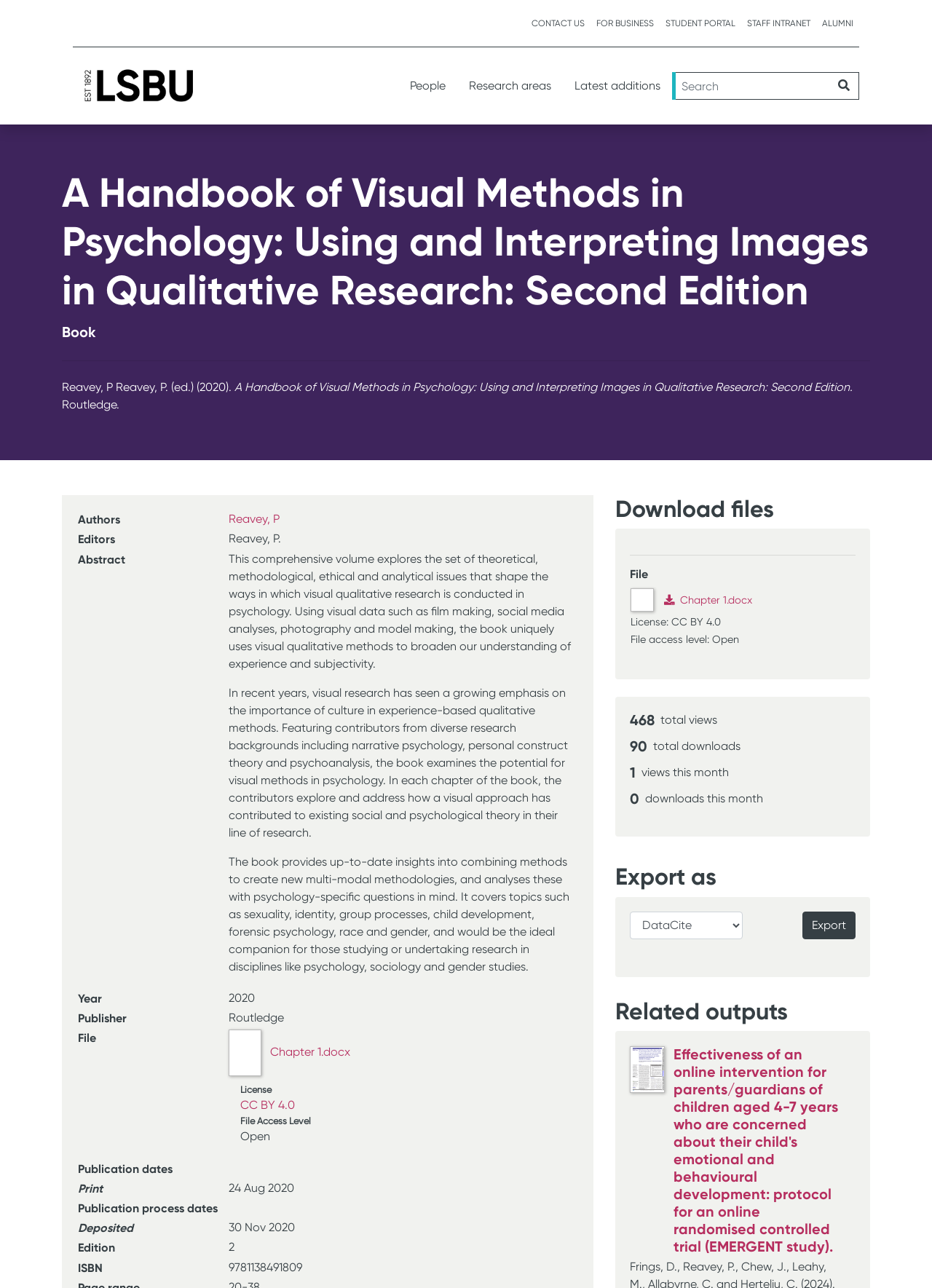What is the title of the book?
Utilize the information in the image to give a detailed answer to the question.

The title of the book can be found in the heading element with the text 'A Handbook of Visual Methods in Psychology: Using and Interpreting Images in Qualitative Research: Second Edition'. This heading element is located at the top of the webpage and has a bounding box coordinate of [0.066, 0.131, 0.934, 0.245].